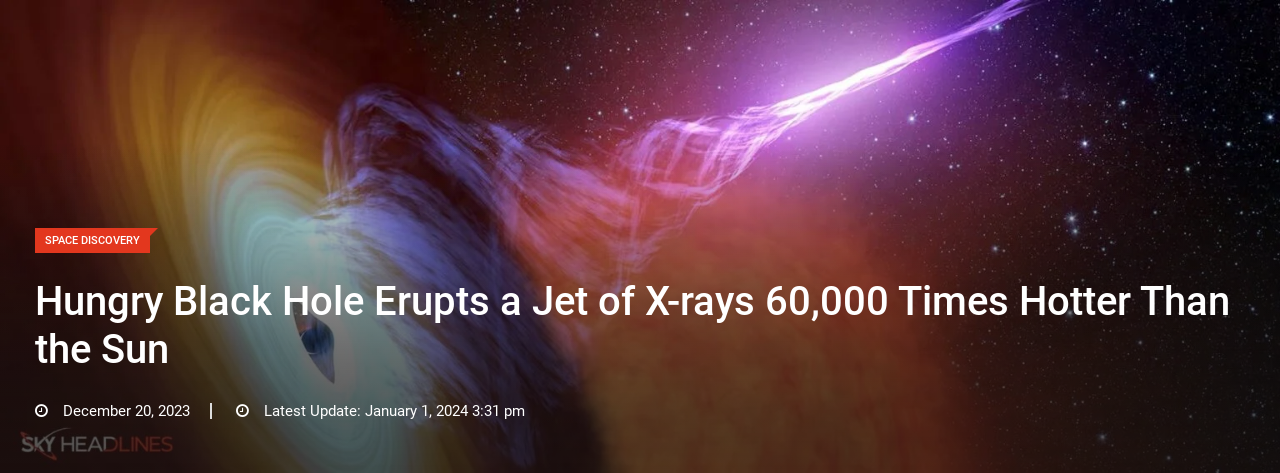What is the date of the image?
Using the image, provide a detailed and thorough answer to the question.

The date is mentioned in the caption as 'December 20, 2023', which is the date when the image was taken or published.